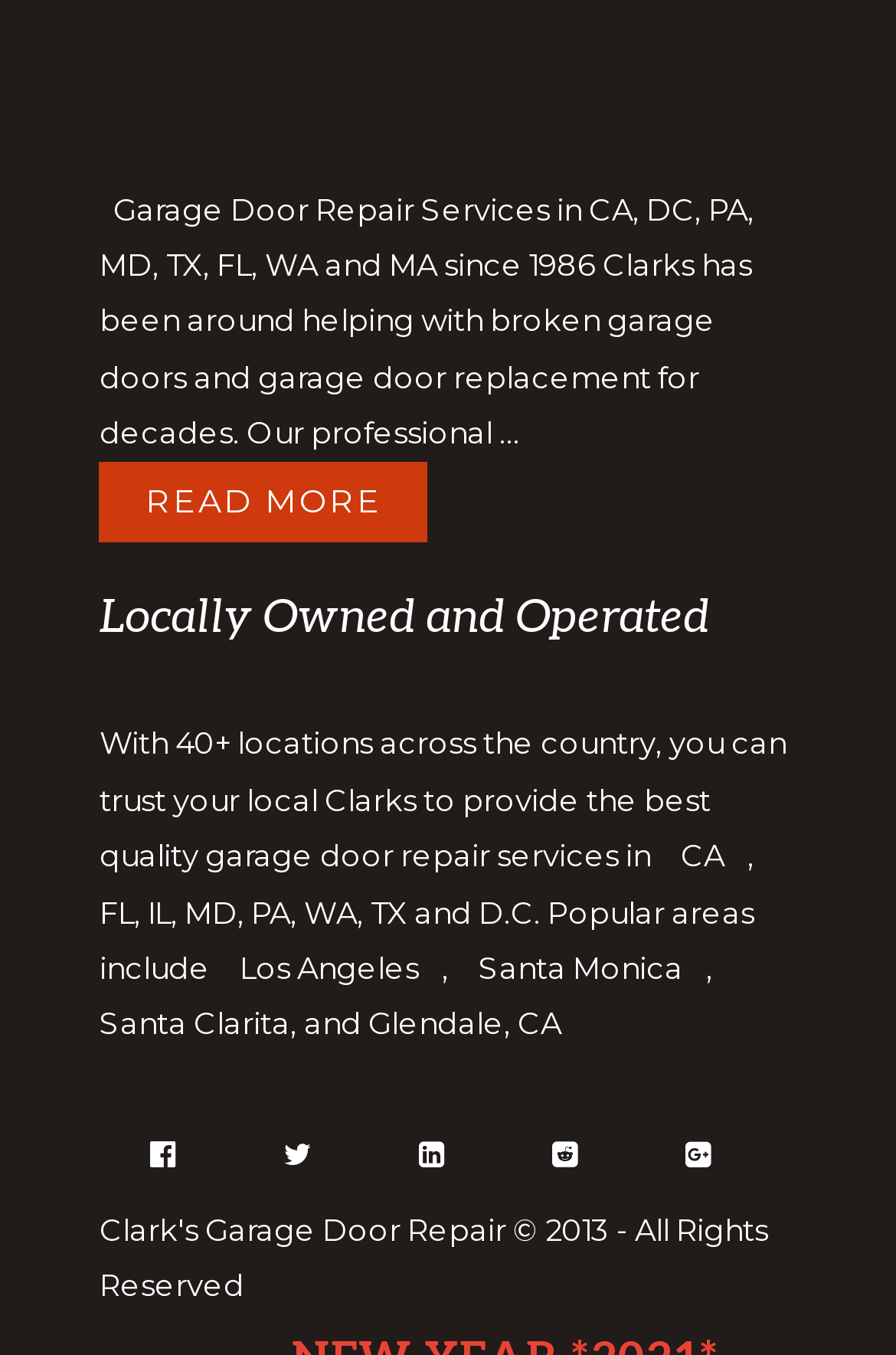Please identify the bounding box coordinates of the clickable area that will allow you to execute the instruction: "Read Privacy Statement".

None